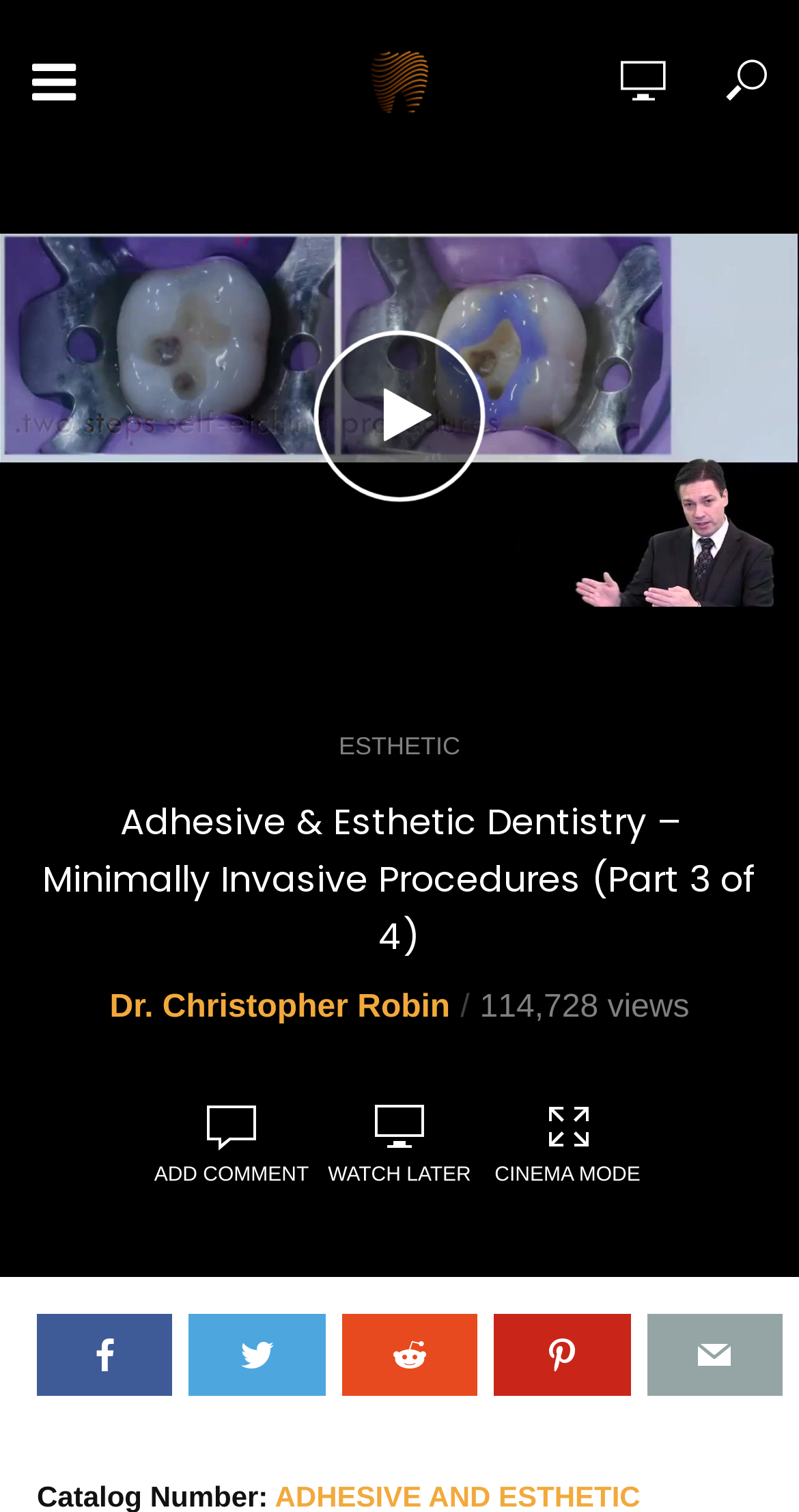Specify the bounding box coordinates of the area that needs to be clicked to achieve the following instruction: "browse videos".

[0.0, 0.18, 0.8, 0.232]